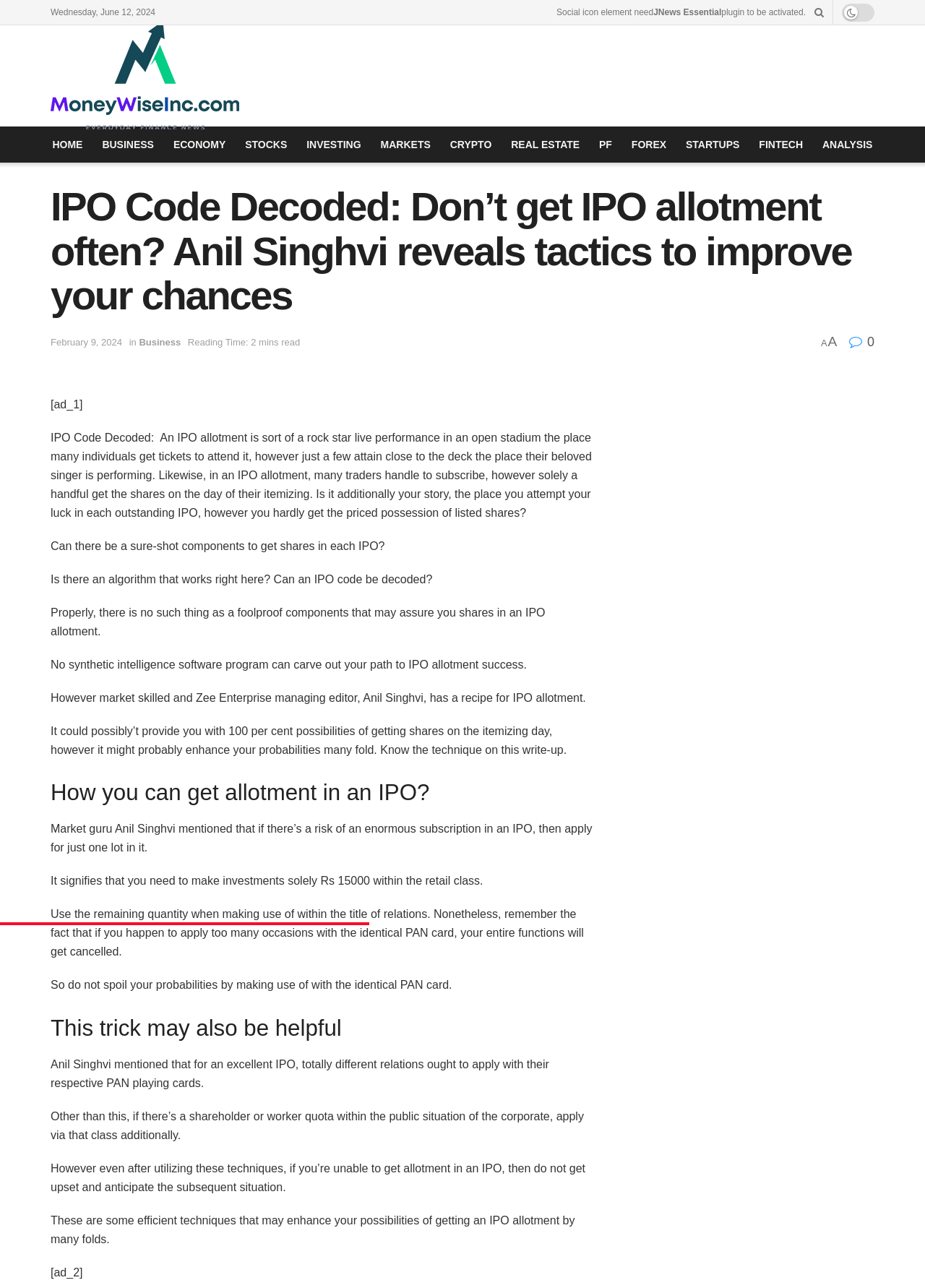Find the bounding box of the UI element described as: "alt="Stocks and Markets Update"". The bounding box coordinates should be given as four float values between 0 and 1, i.e., [left, top, right, bottom].

[0.055, 0.017, 0.259, 0.101]